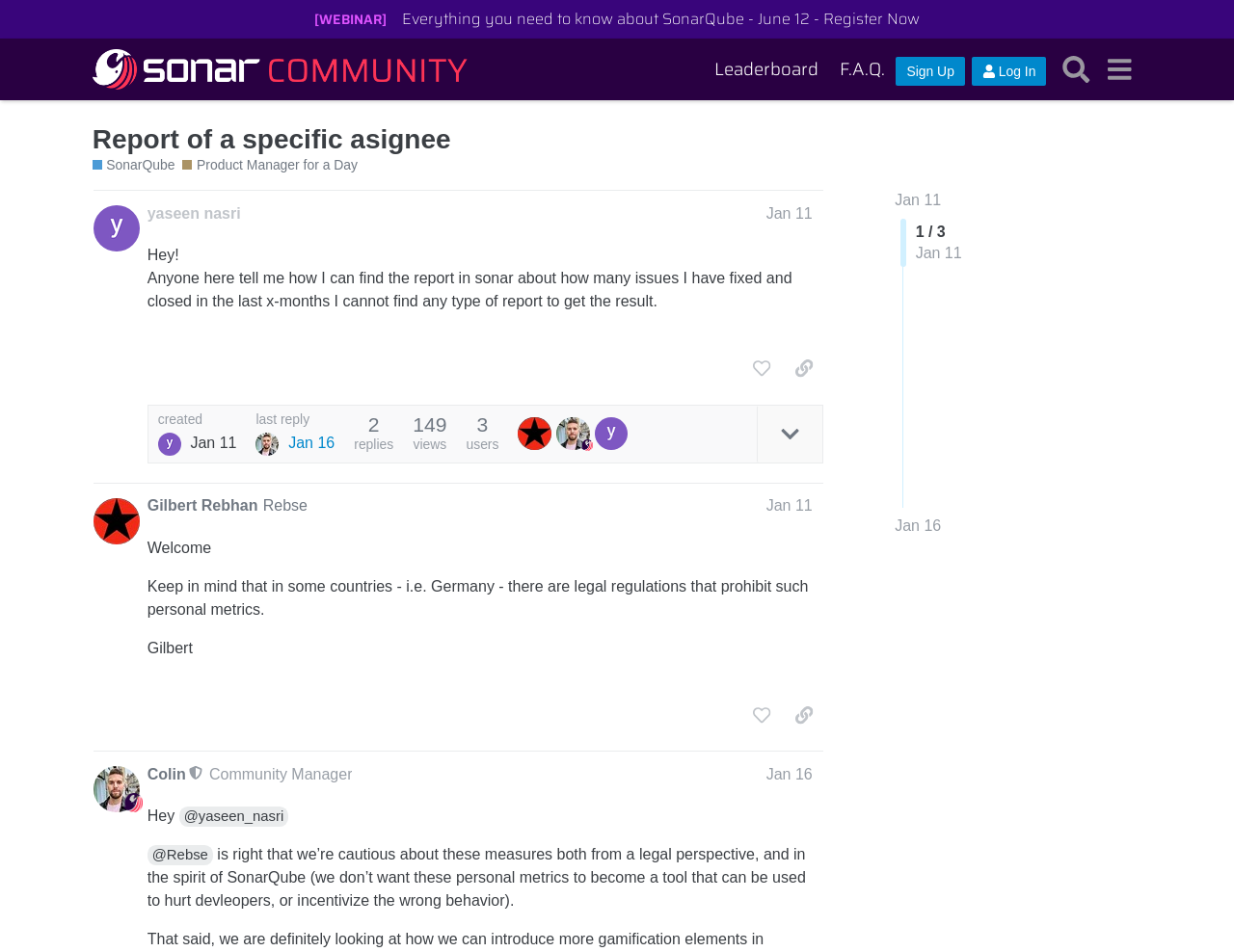What is the name of the user who started the conversation?
Offer a detailed and full explanation in response to the question.

The name of the user who started the conversation can be found at the top of the first post, where it says 'yaseen nasri Jan 11'.